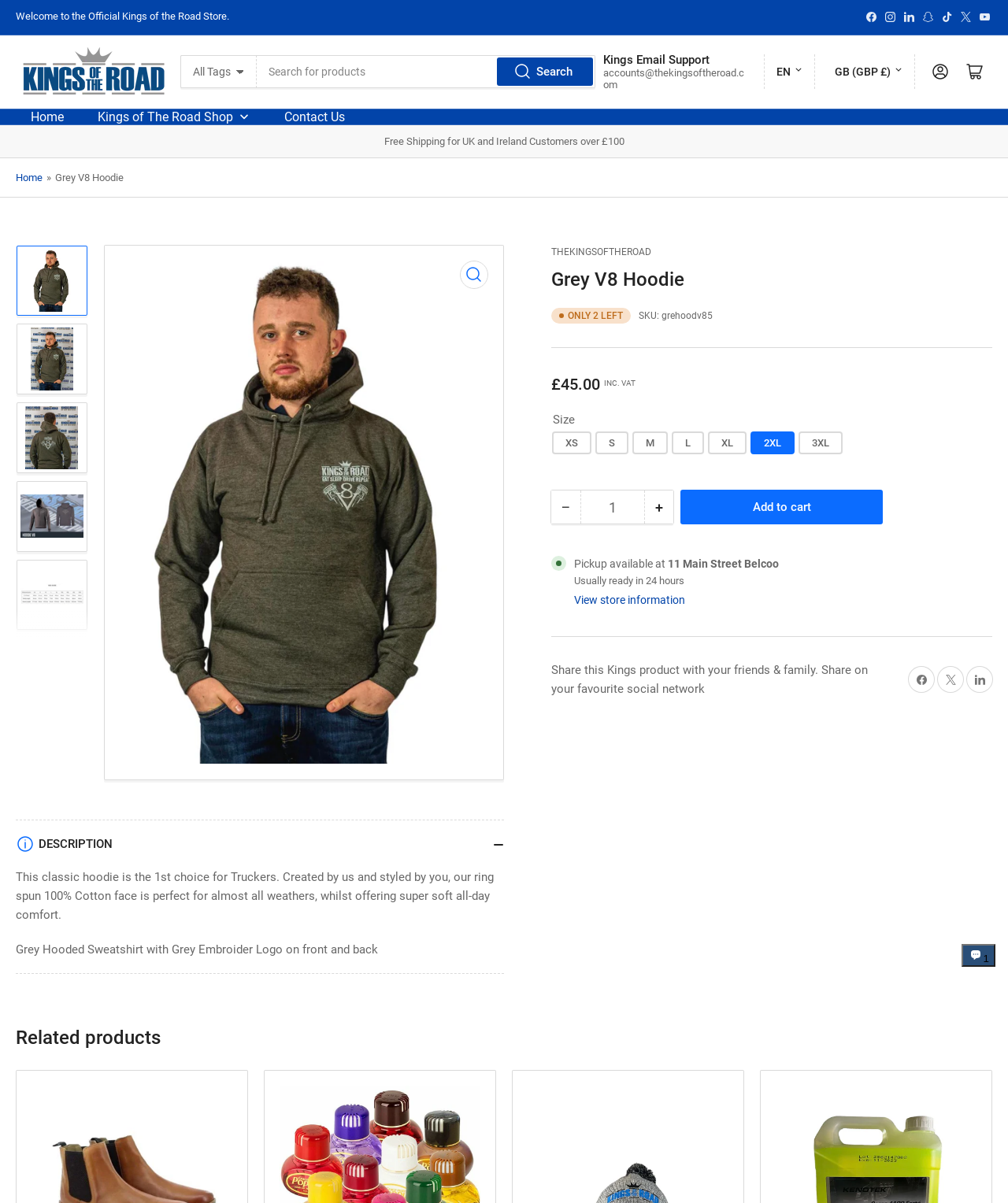What is the price of the Grey V8 Hoodie?
Please provide a detailed and thorough answer to the question.

I found the price of the Grey V8 Hoodie by looking at the product information section, where it says 'Regular price £45.00 INC. VAT'.